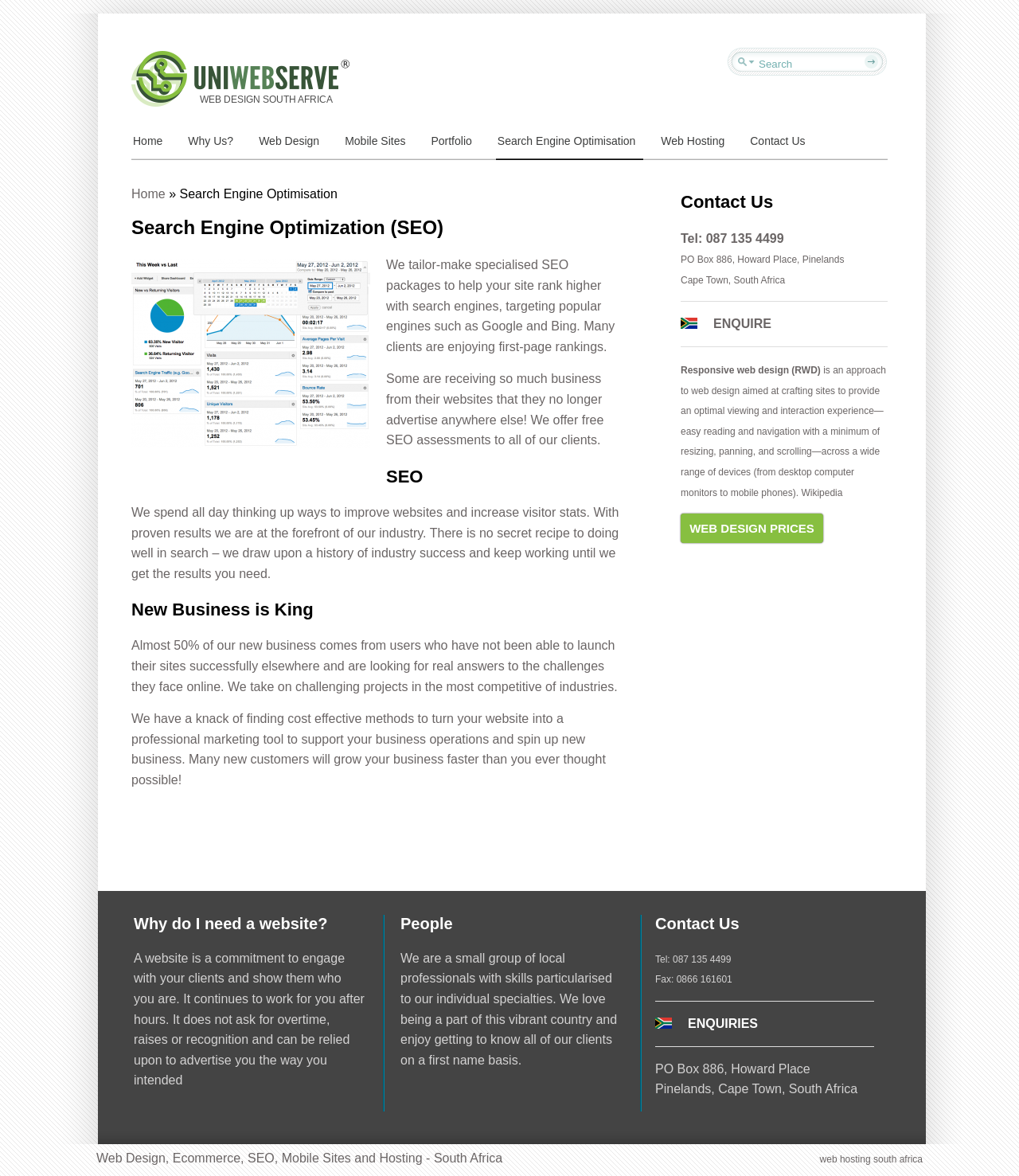Look at the image and give a detailed response to the following question: What is the company's approach to web design?

I found this information in the section that discusses web design, where it is stated that the company uses responsive web design (RWD) to craft sites that provide an optimal viewing and interaction experience across a wide range of devices.